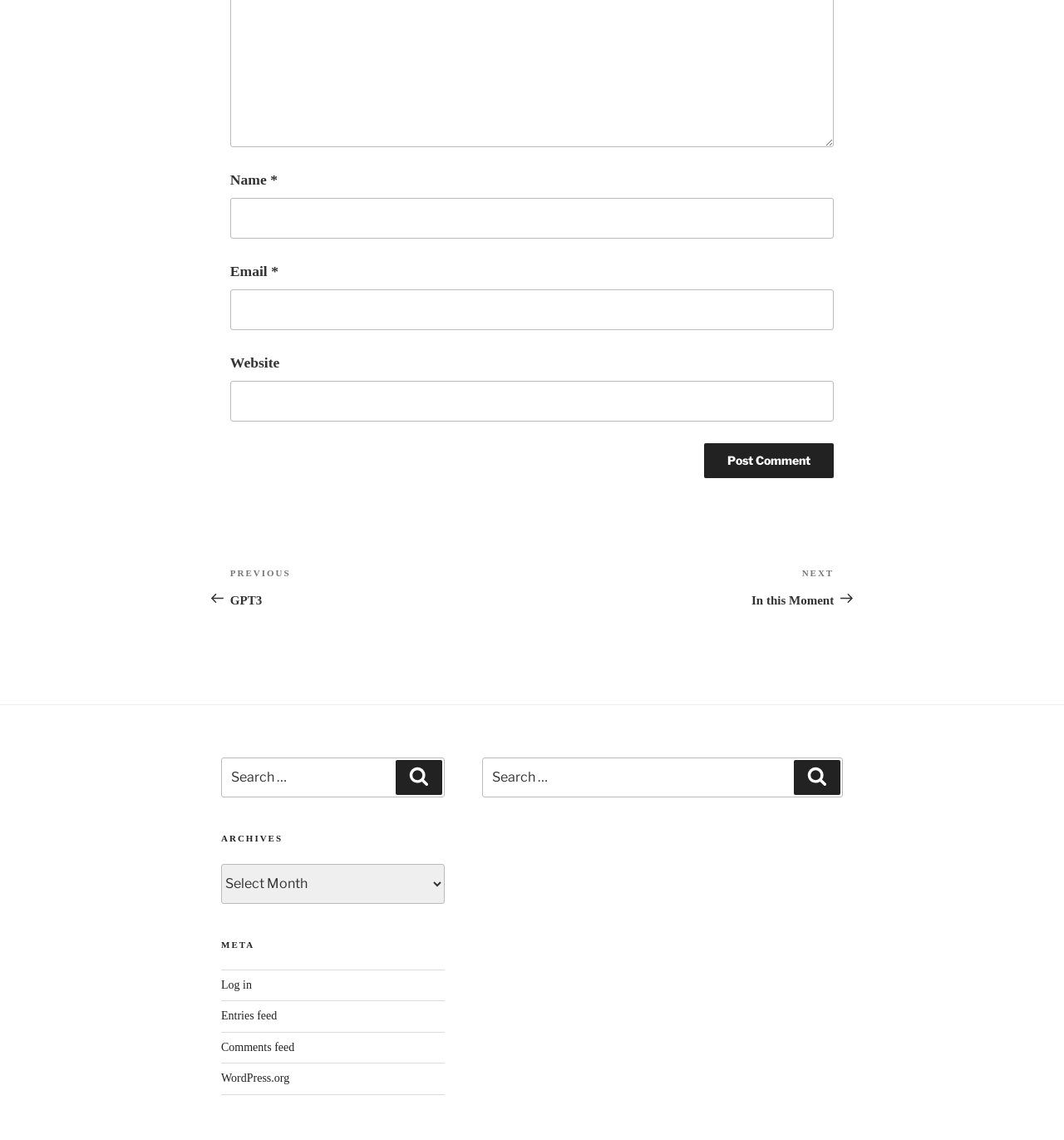What is the 'Meta' section used for?
Please provide a comprehensive answer based on the details in the screenshot.

The 'Meta' section is placed at the bottom of the webpage and contains links to 'Log in', 'Entries feed', 'Comments feed', and 'WordPress.org', suggesting that it is used to access meta information or administrative functions related to the website.